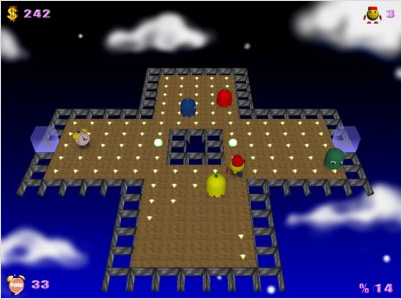Based on the image, provide a detailed response to the question:
What is the color of the player's icon?

The player is represented by a yellow icon in the gameplay area, which is designed like a cross with a wooden surface dotted with shimmering white dots.